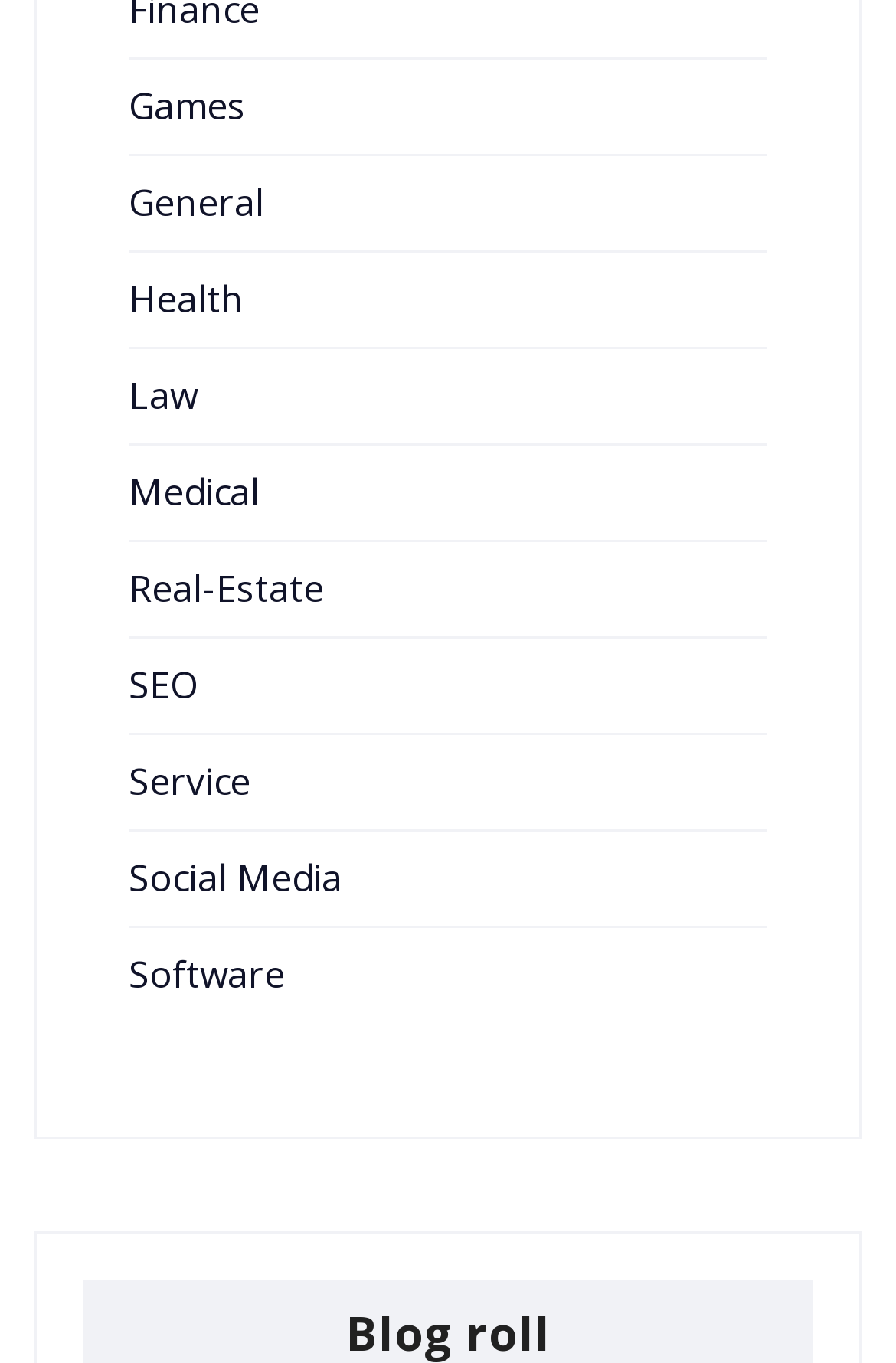What is the last category listed on this webpage?
Provide an in-depth and detailed explanation in response to the question.

By examining the webpage, I can see that the last link is labeled 'Software', which suggests that it is the last category listed on the webpage.